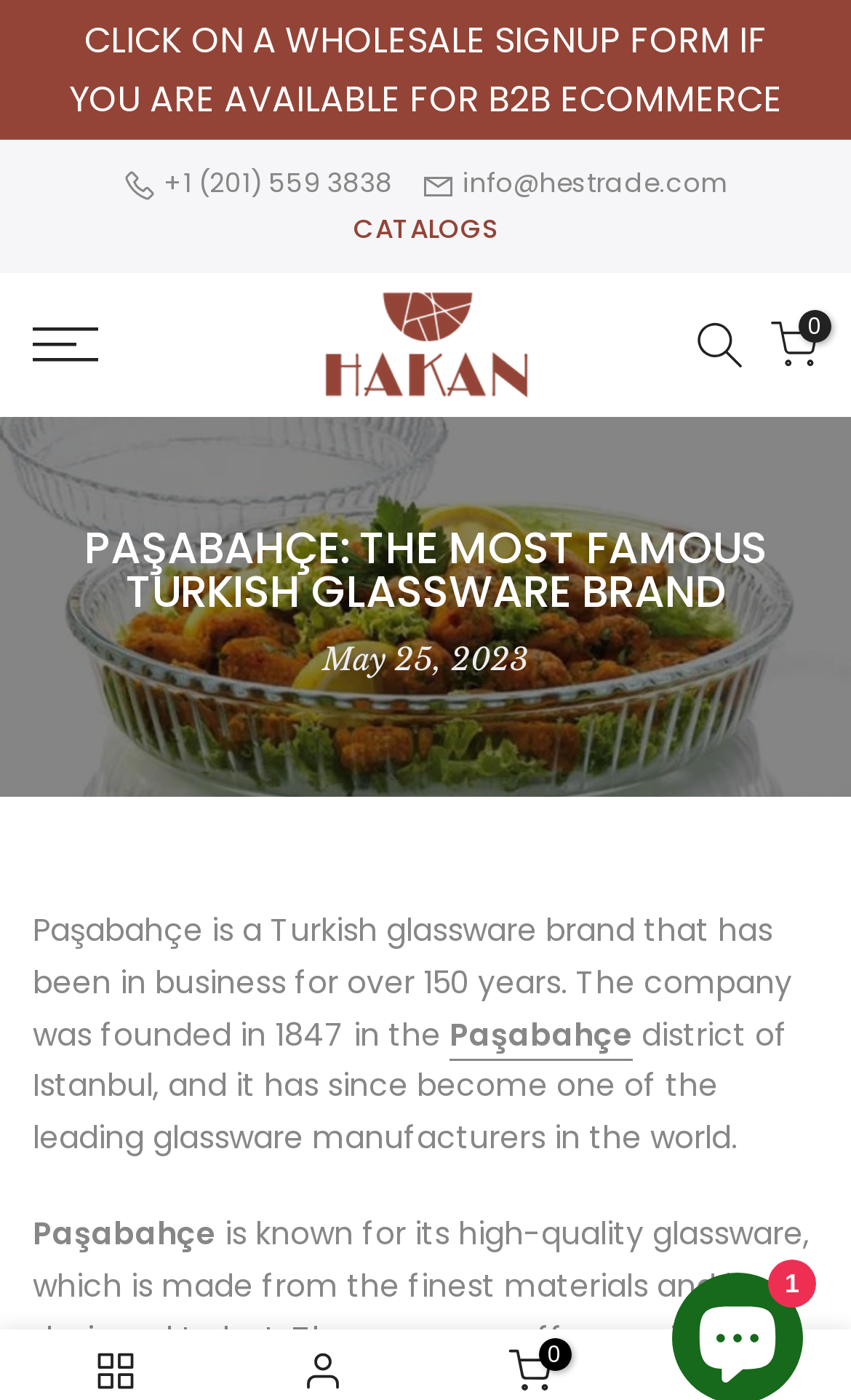Please identify the bounding box coordinates of the clickable element to fulfill the following instruction: "Visit the social media page". The coordinates should be four float numbers between 0 and 1, i.e., [left, top, right, bottom].

[0.378, 0.201, 0.622, 0.292]